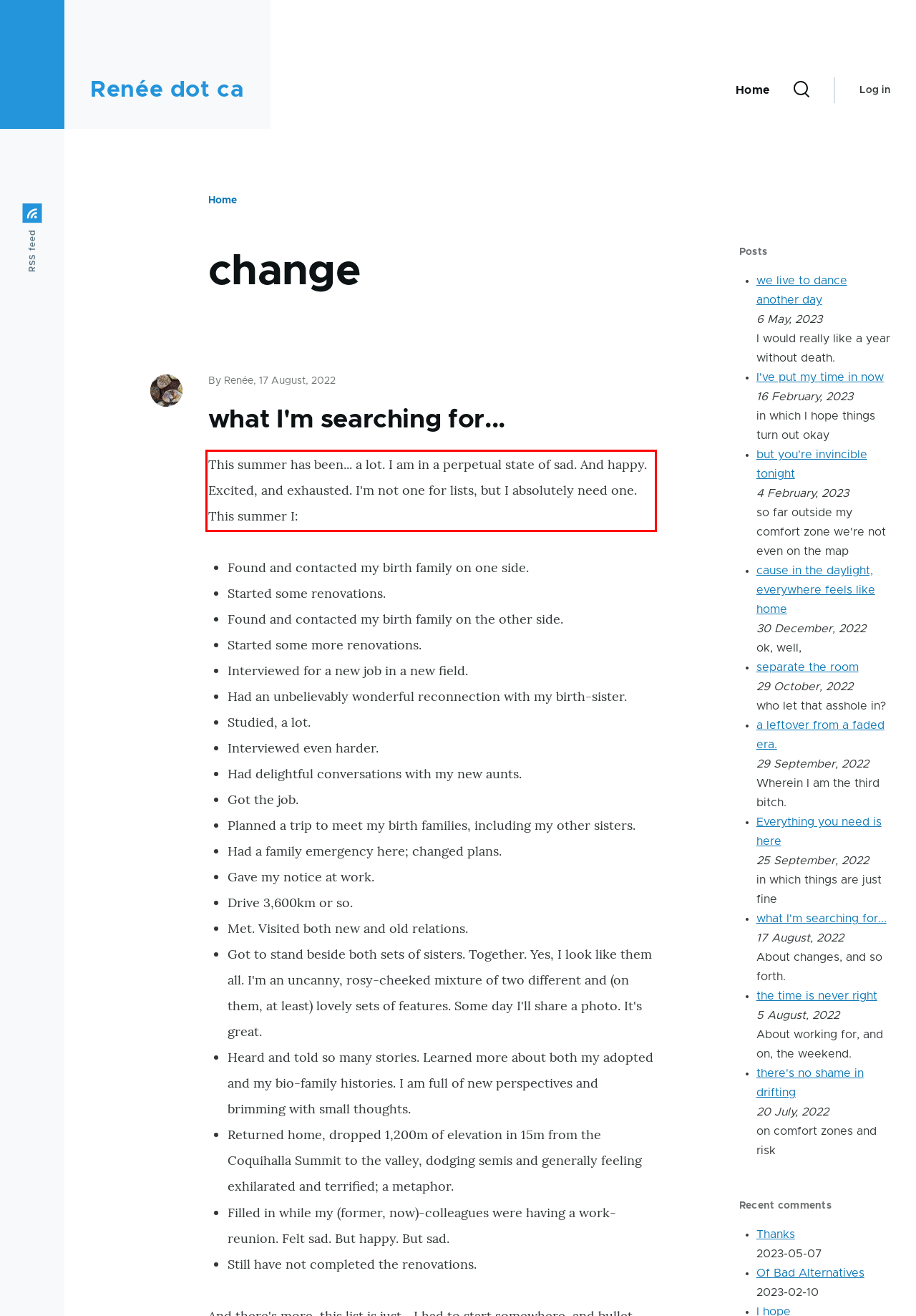By examining the provided screenshot of a webpage, recognize the text within the red bounding box and generate its text content.

This summer has been... a lot. I am in a perpetual state of sad. And happy. Excited, and exhausted. I'm not one for lists, but I absolutely need one. This summer I: